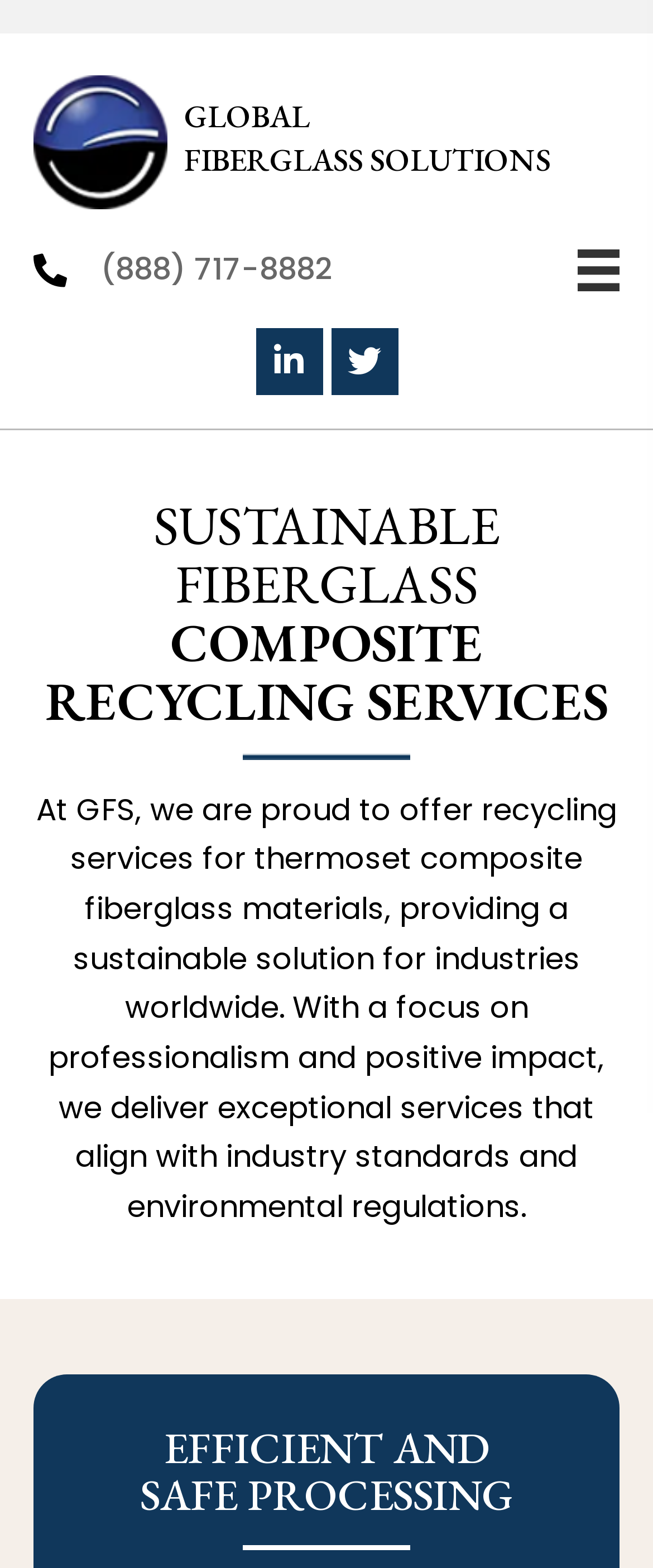What is the color of the ball in the logo?
Please use the image to provide an in-depth answer to the question.

I found the logo by looking at the top-left section of the webpage, where it shows an image of a ball with a black rim, and the ball itself is blue and white.